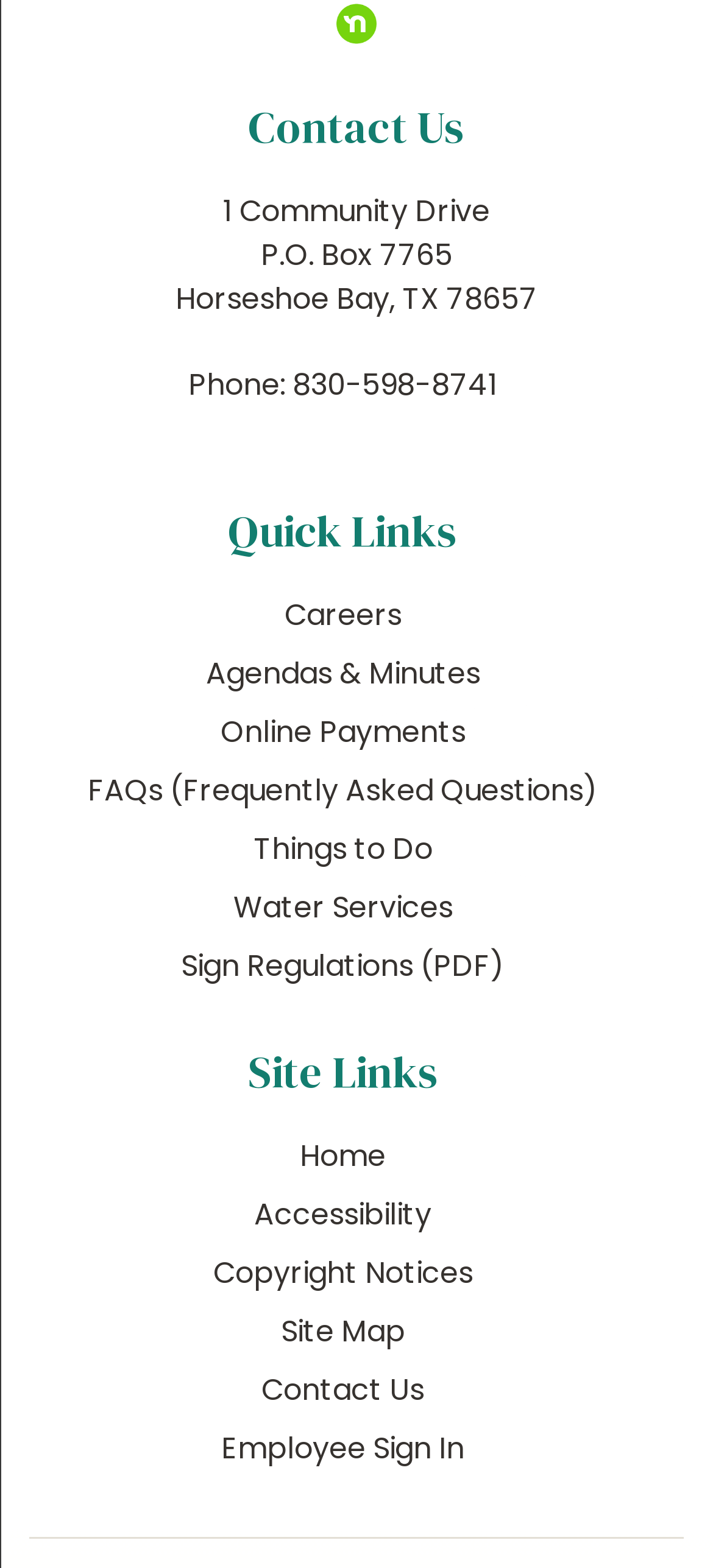What is the link to access things to do?
Give a one-word or short-phrase answer derived from the screenshot.

Things to Do